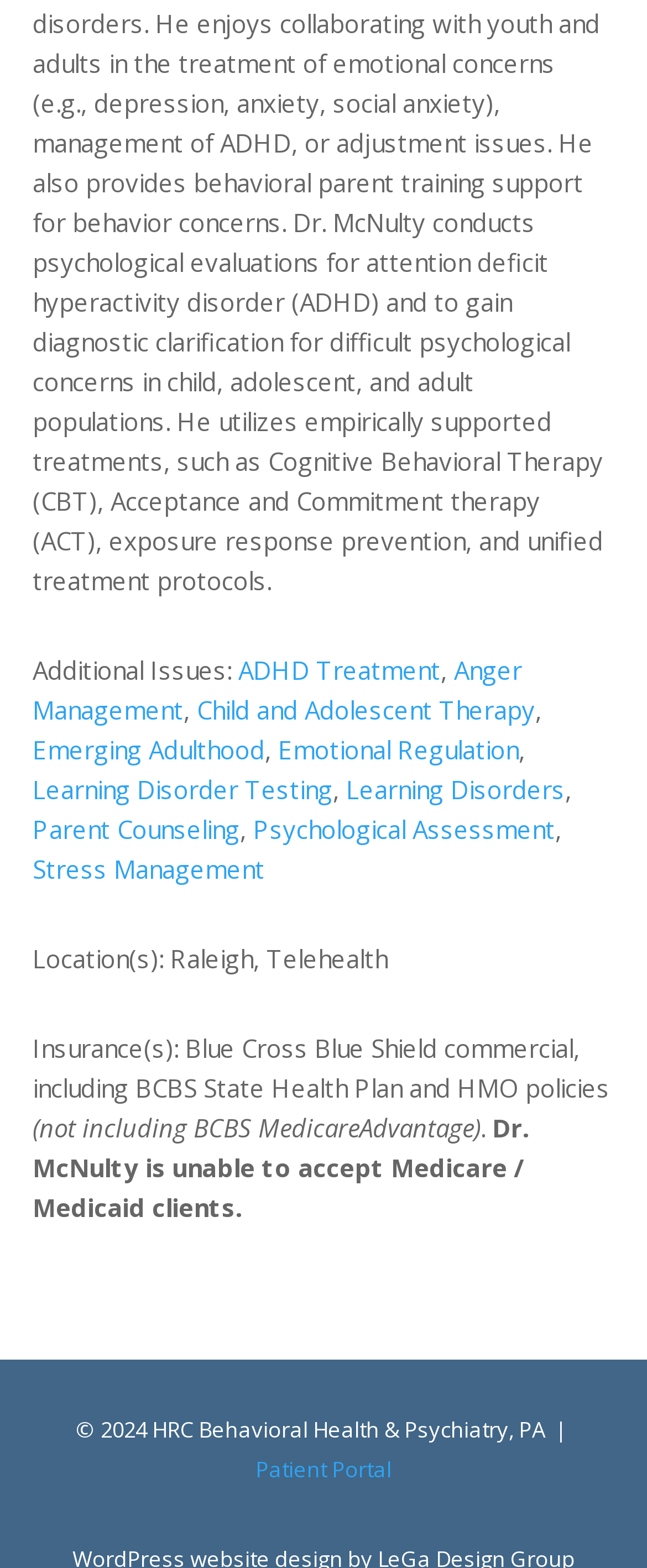Determine the bounding box coordinates of the clickable area required to perform the following instruction: "Learn about Emotional Regulation". The coordinates should be represented as four float numbers between 0 and 1: [left, top, right, bottom].

[0.429, 0.468, 0.801, 0.489]